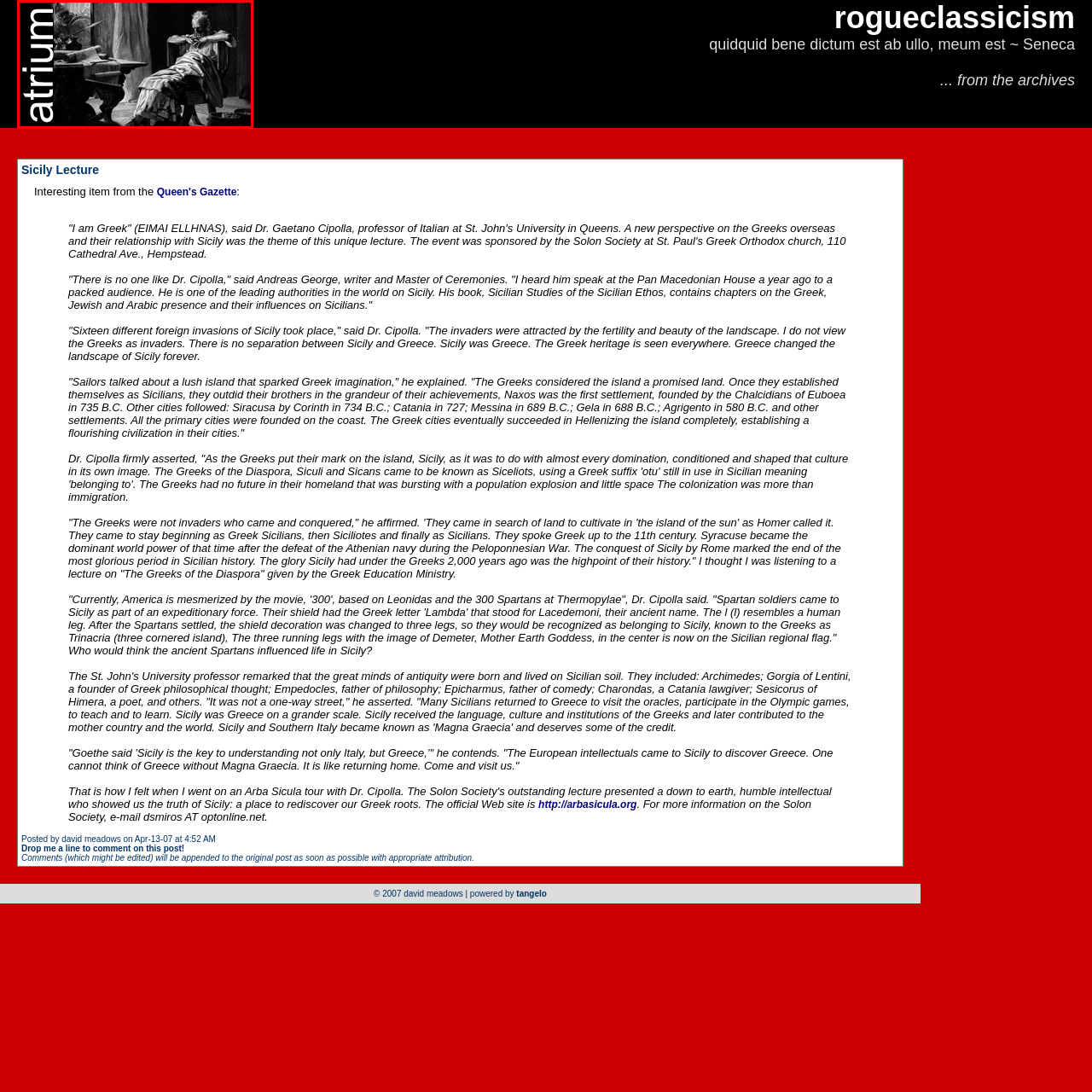Please provide a comprehensive description of the image highlighted by the red bounding box.

The image features a dramatic black-and-white artistic representation of a philosophical scene, possibly depicting Socrates. He is shown seated in a contemplative pose, deep in thought or conversation, with a figure positioned nearby, suggesting a dialogue or mentorship. The surrounding elements, including a table with scrolls or books, evoke a classical setting, highlighting the themes of knowledge and inquiry central to ancient philosophy. The word "atrium" appears vertically on the left side, possibly indicating a title or thematic focus of the discussion, such as one related to classical philosophy or the educational pursuits of the era. This composition beautifully encapsulates the essence of philosophical discourse and the value of reflection in the pursuit of wisdom.